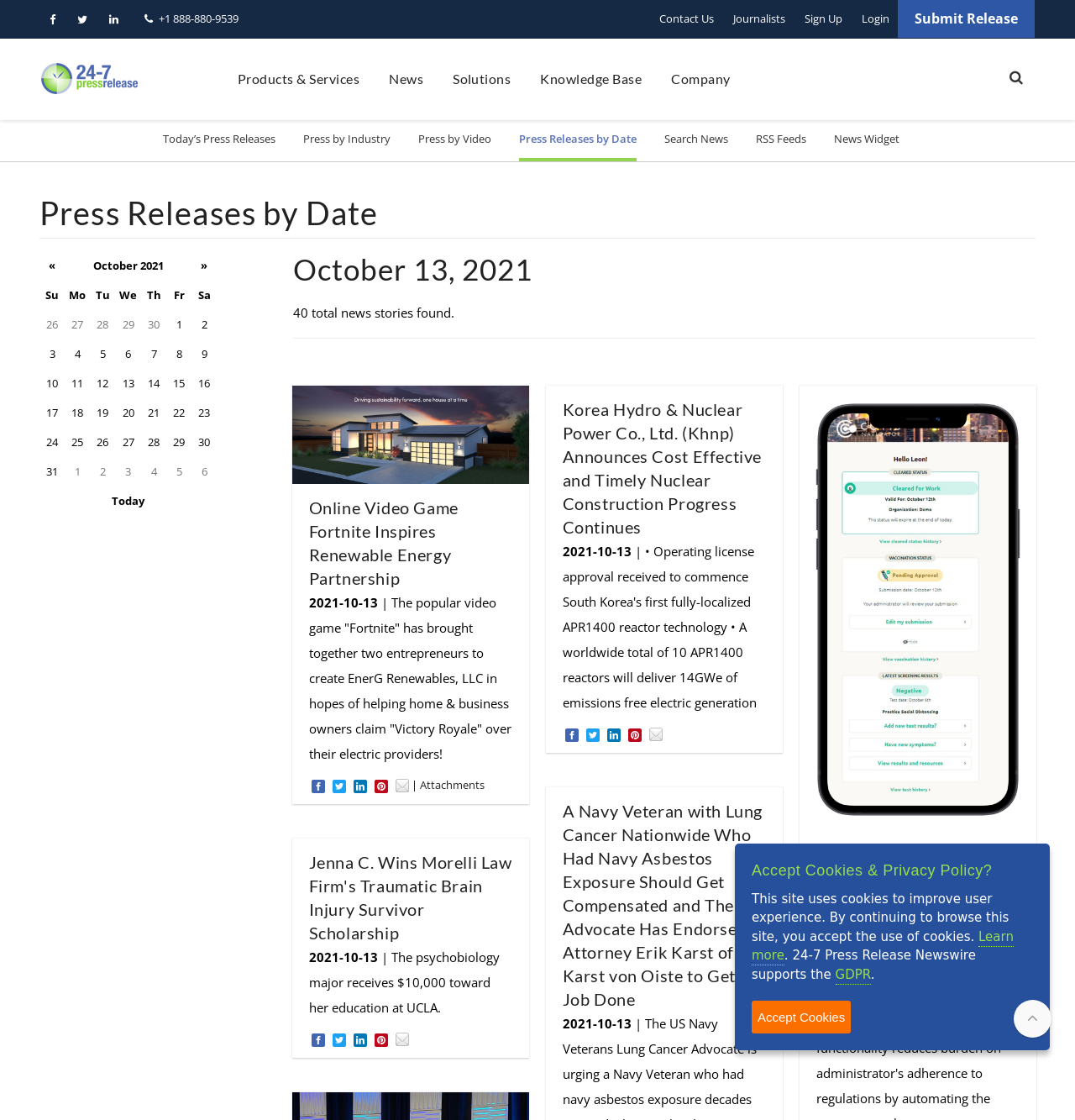Determine the bounding box coordinates for the area that needs to be clicked to fulfill this task: "Click the 'Products & Services' link". The coordinates must be given as four float numbers between 0 and 1, i.e., [left, top, right, bottom].

[0.209, 0.035, 0.346, 0.106]